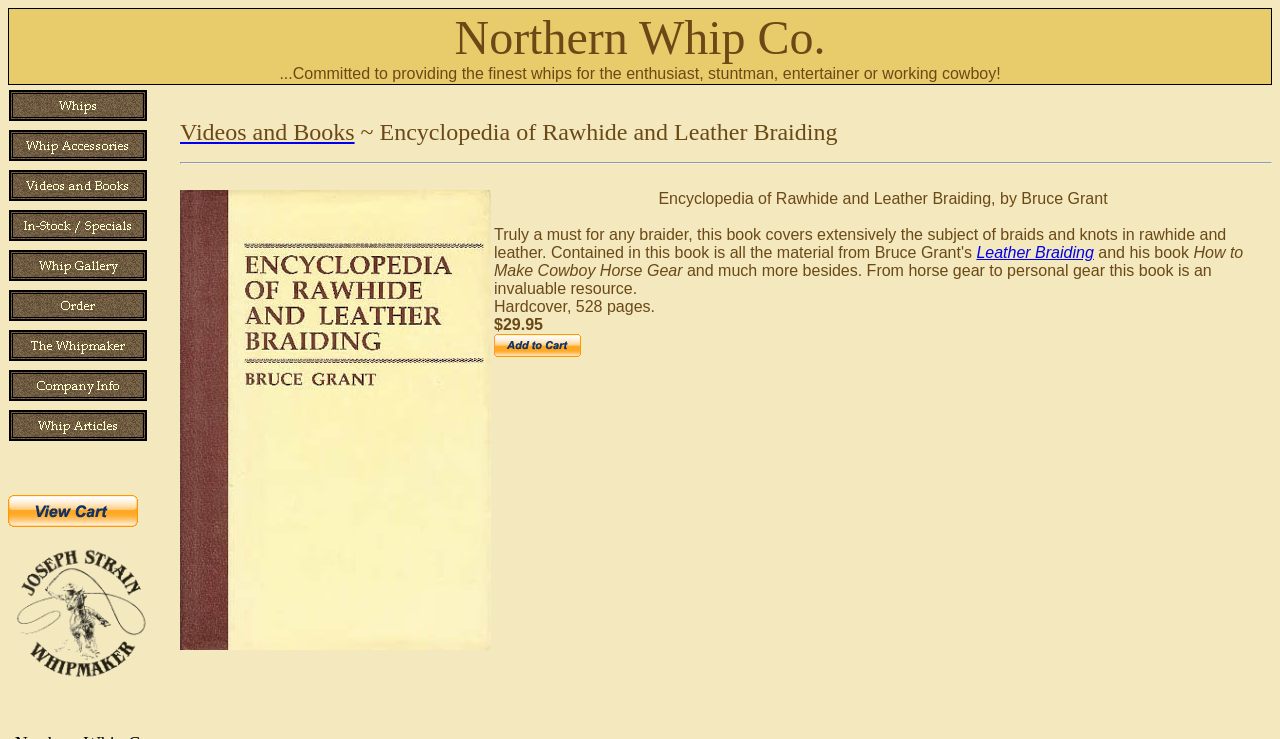Determine the bounding box coordinates for the HTML element mentioned in the following description: "alt="Company Info"". The coordinates should be a list of four floats ranging from 0 to 1, represented as [left, top, right, bottom].

[0.006, 0.526, 0.116, 0.553]